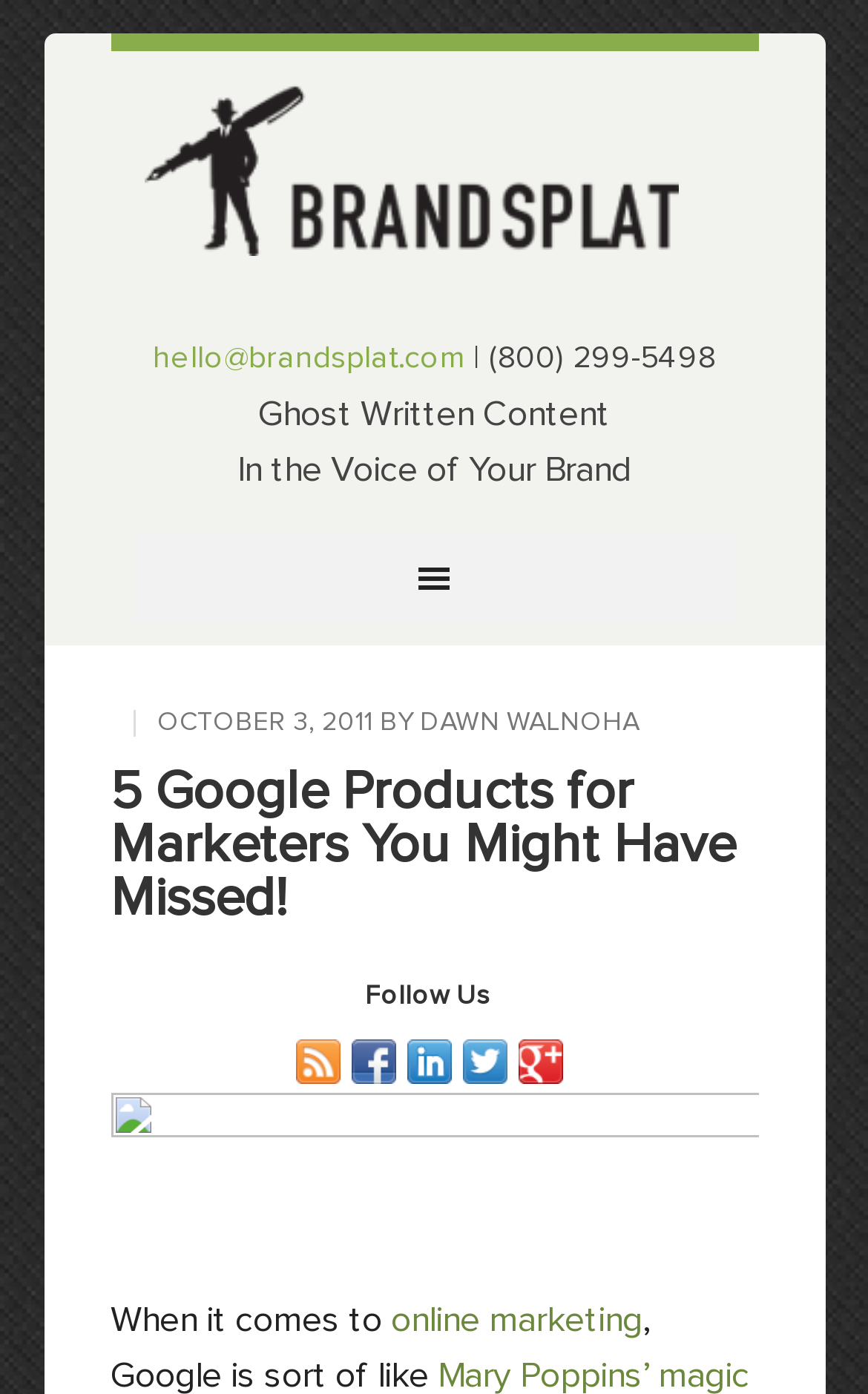Can you give a detailed response to the following question using the information from the image? What is the company name mentioned on the webpage?

I looked for the company name on the webpage and found it in the link element, which is Brandsplat.